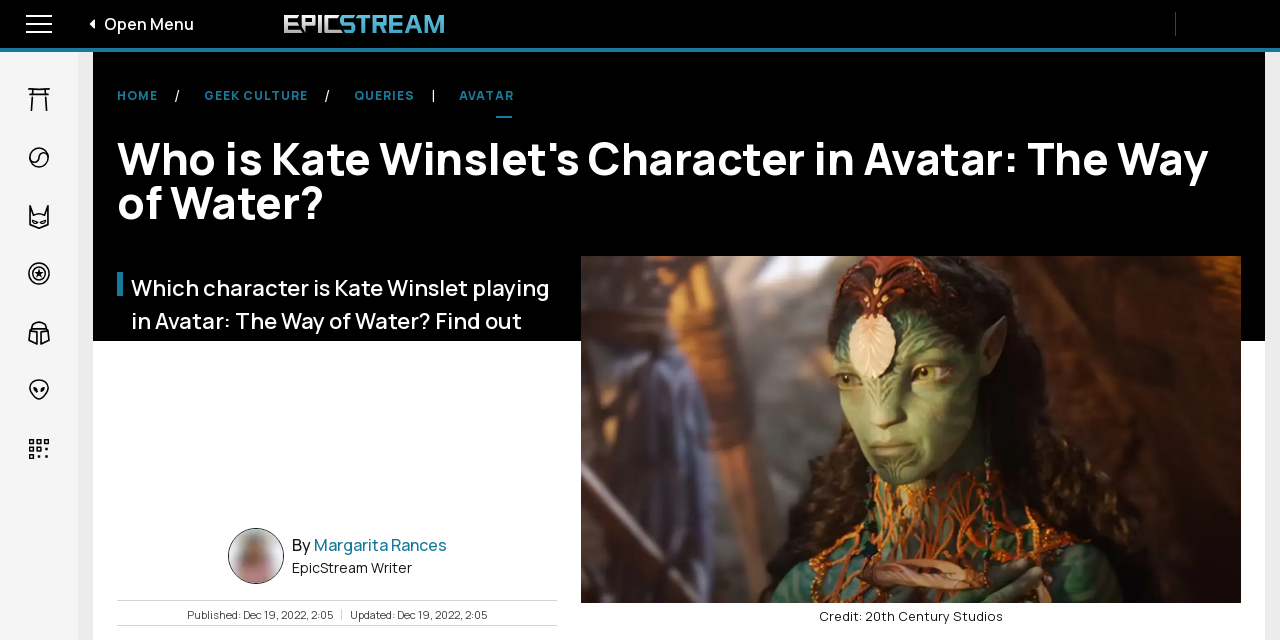For the following element description, predict the bounding box coordinates in the format (top-left x, top-left y, bottom-right x, bottom-right y). All values should be floating point numbers between 0 and 1. Description: Avatar

[0.346, 0.112, 0.414, 0.188]